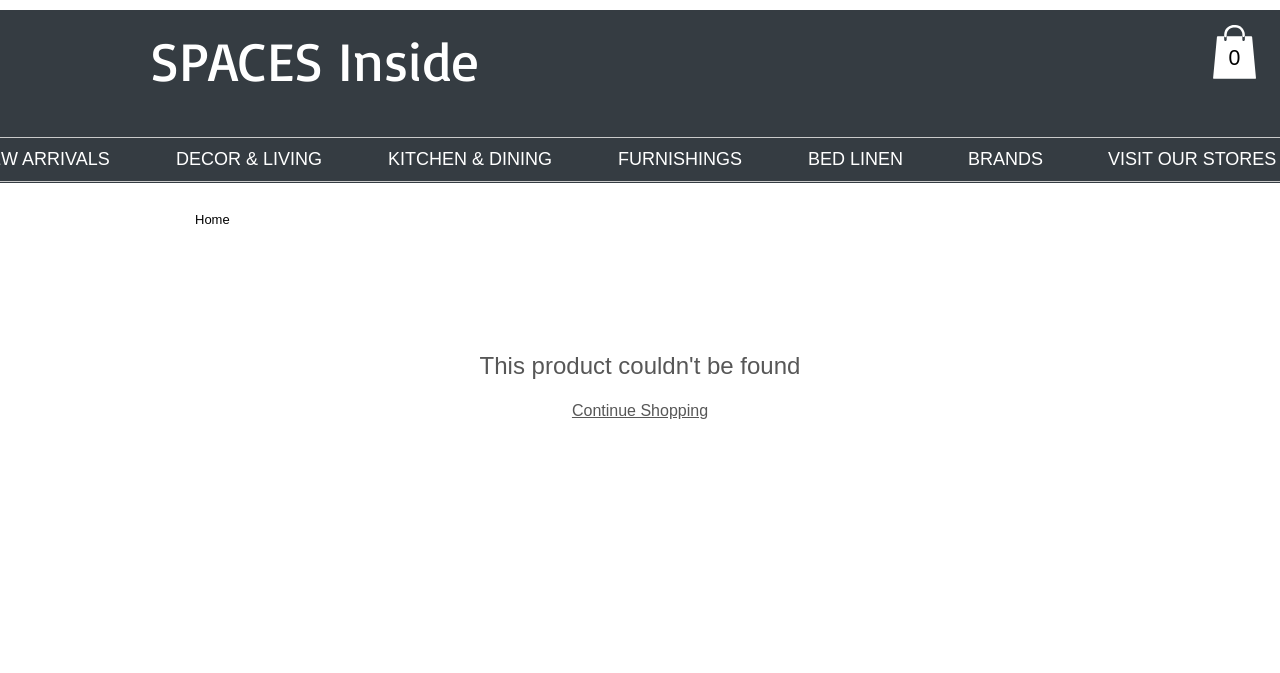What is the current number of items in the cart?
Refer to the image and provide a concise answer in one word or phrase.

0